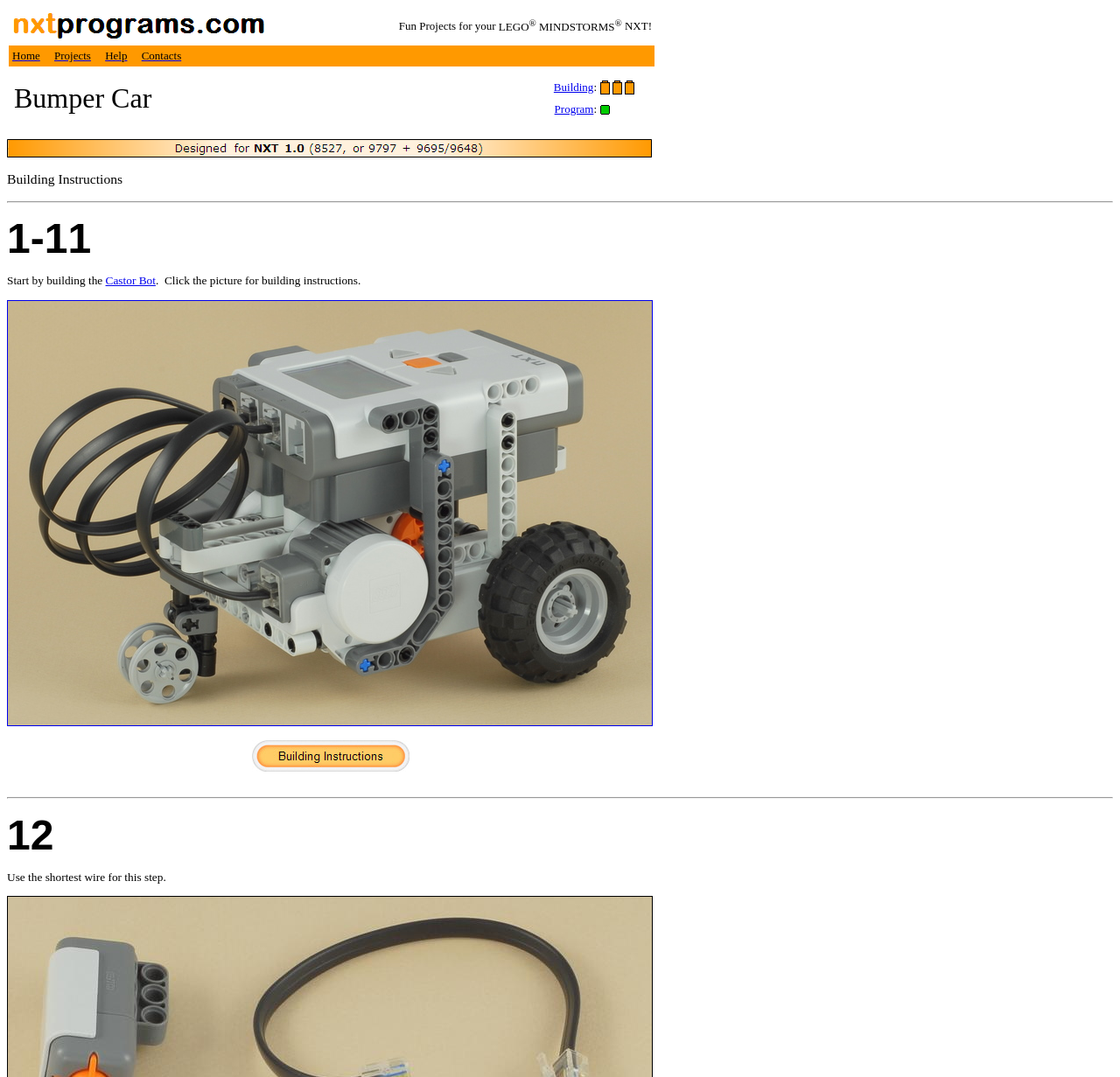Please provide a one-word or short phrase answer to the question:
What is the name of the LEGO project?

Bumper Car